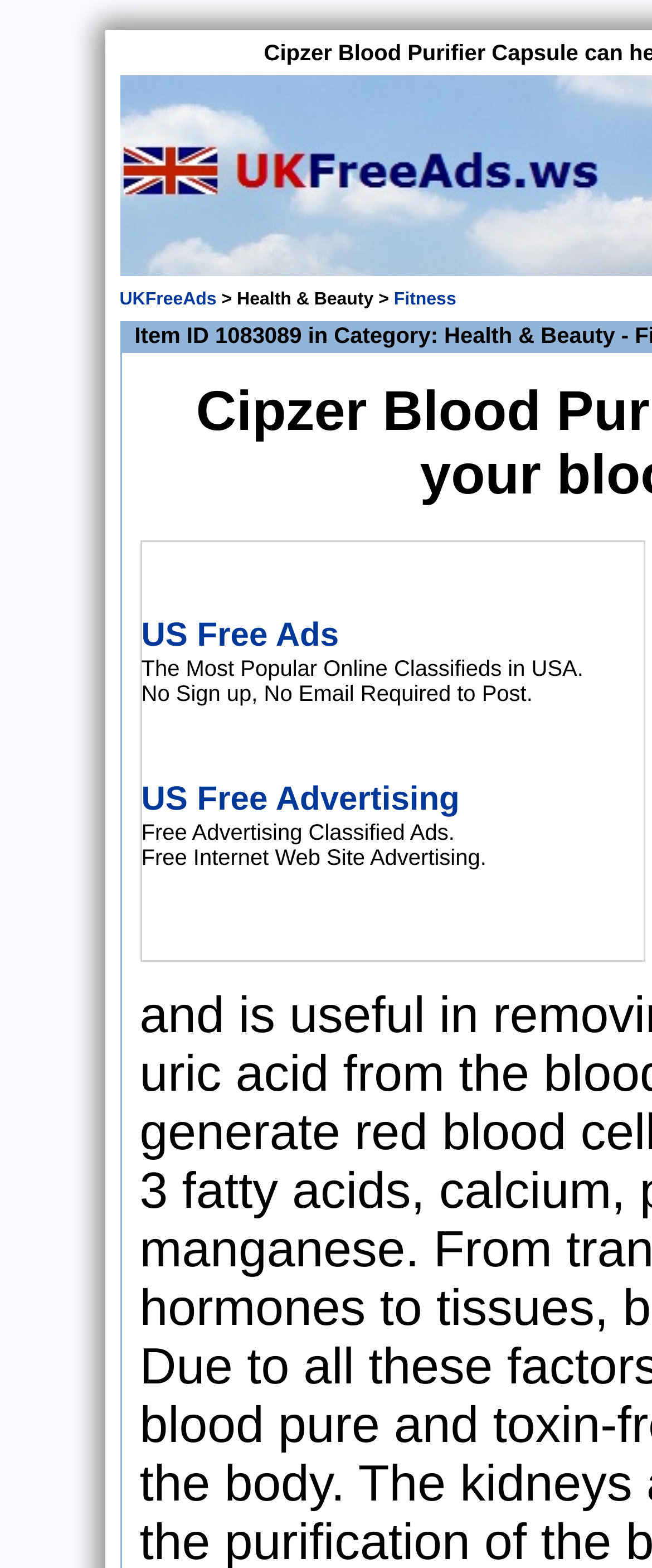Offer a detailed account of what is visible on the webpage.

The webpage is about Cipzer Blood Purifier Capsule, a health and beauty product that helps to clear blood and digestive tract. At the top left of the page, there is a link to "UKFreeAds". Next to it, there is a static text ">" and then a category label "Health & Beauty". Further to the right, there is a link to "Fitness". 

Below the top section, there is a prominent section that appears to be an advertisement or a promotion for "US Free Ads", a online classifieds platform in the USA. This section is located at the top center of the page. It contains a link to "US Free Ads" and three lines of text describing the platform: "The Most Popular Online Classifieds in USA.", "No Sign up, No Email Required to Post.", and "Free Advertising Classified Ads.". There is also a link to "US Free Advertising" and another line of text "Free Internet Web Site Advertising."